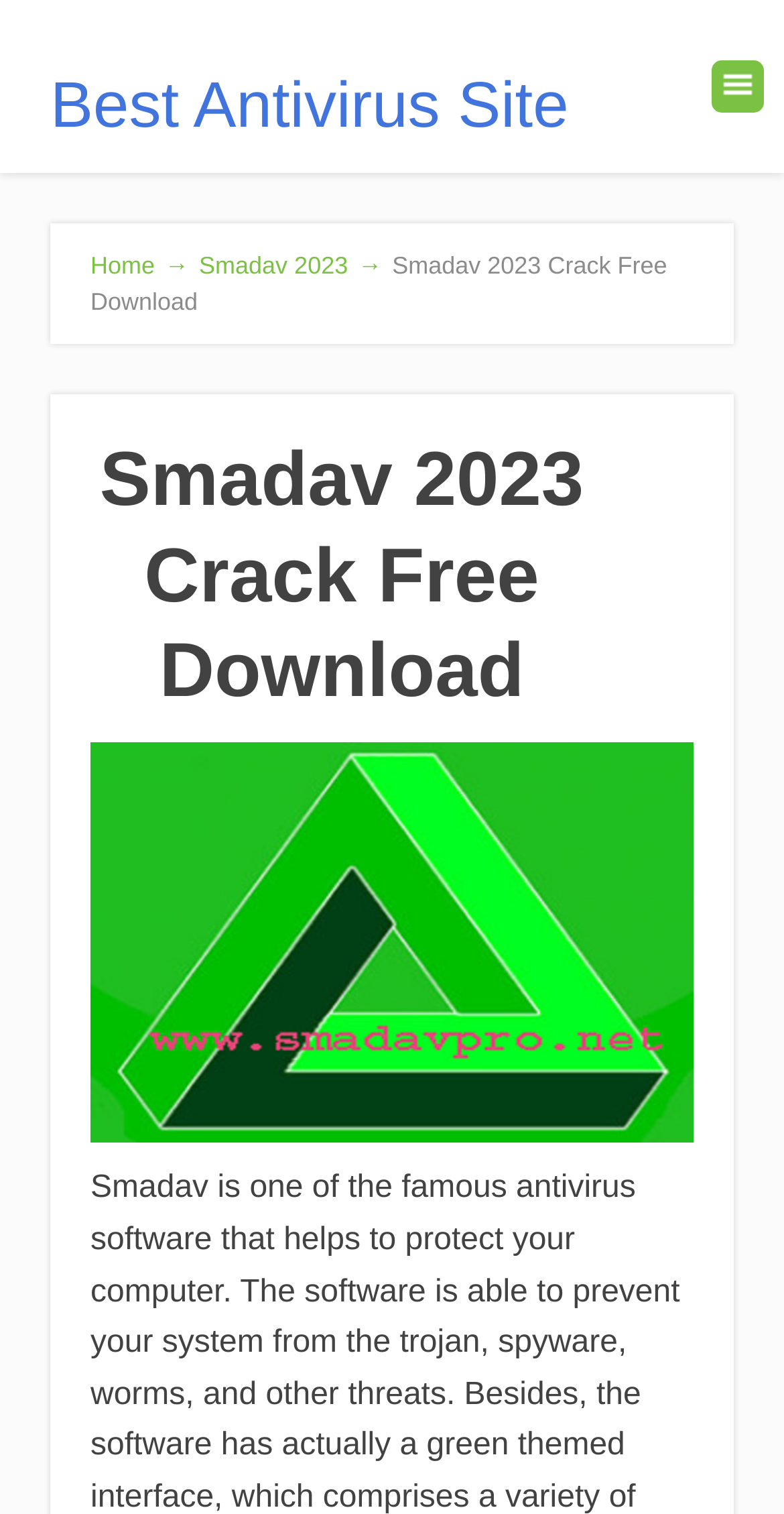What is the version of the software?
Please provide a comprehensive answer based on the information in the image.

The version of the software can be determined by looking at the heading element, which mentions 'Smadav 2023 Crack Free Download'. This indicates that the current version of the software is 2023.